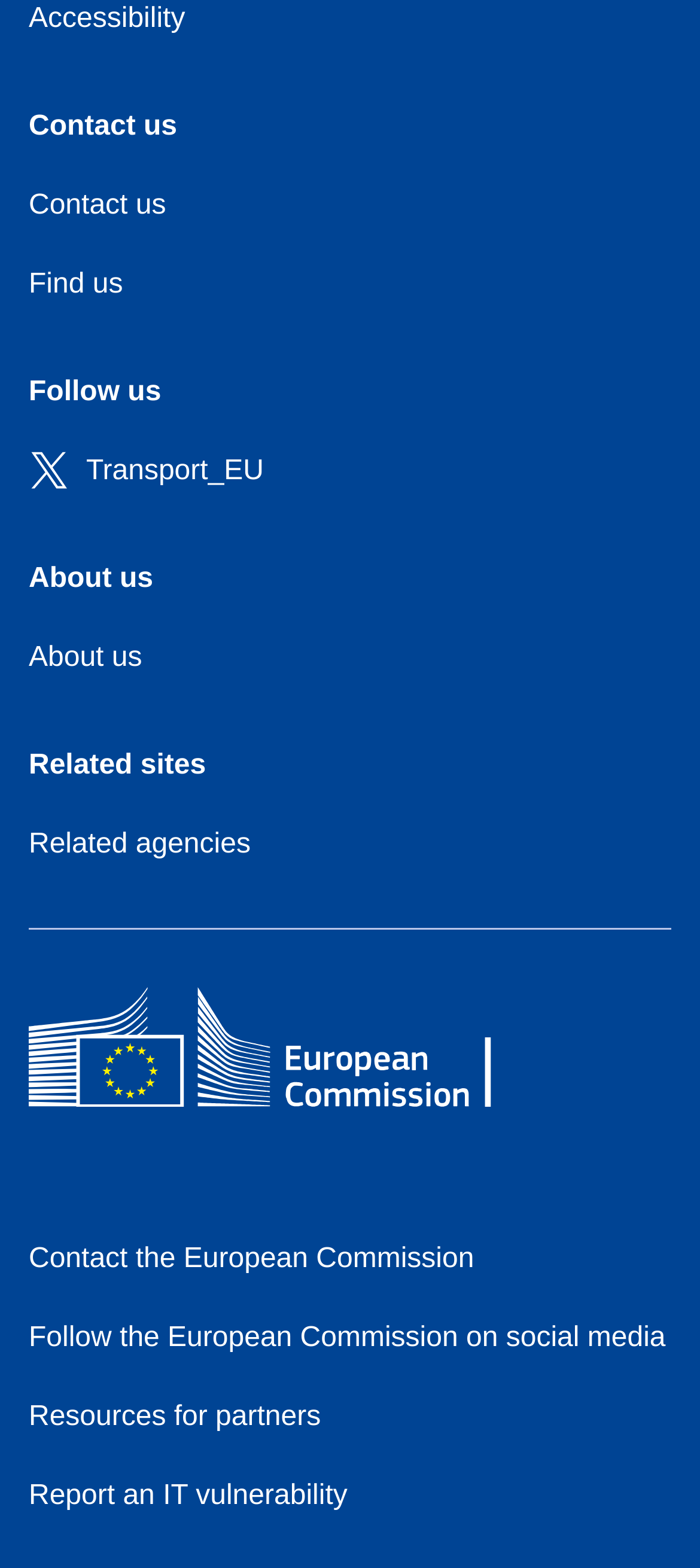What is the name of the logo image?
Examine the image and give a concise answer in one word or a short phrase.

European Commission logo